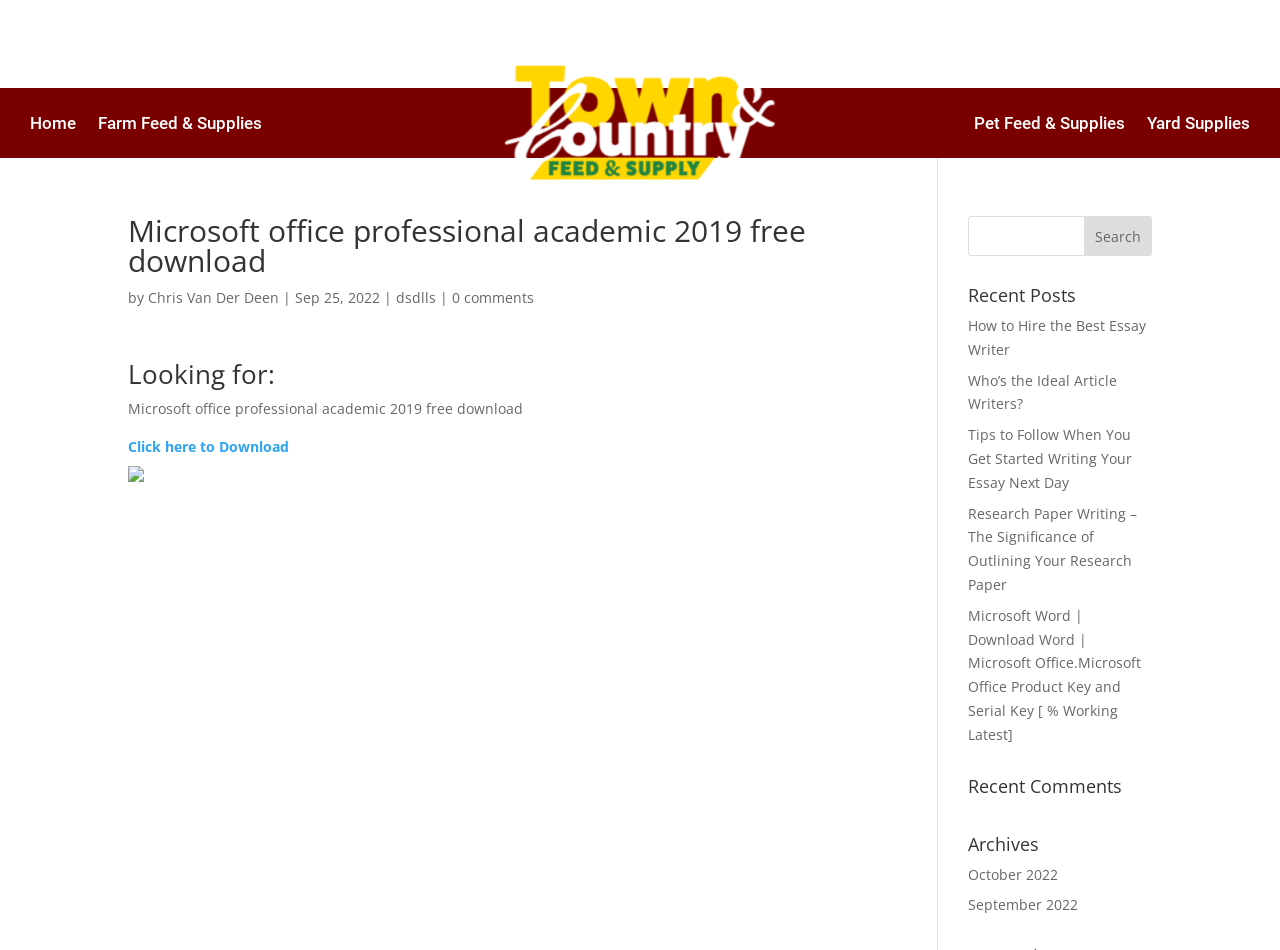Give a one-word or short-phrase answer to the following question: 
How many recent posts are listed?

5